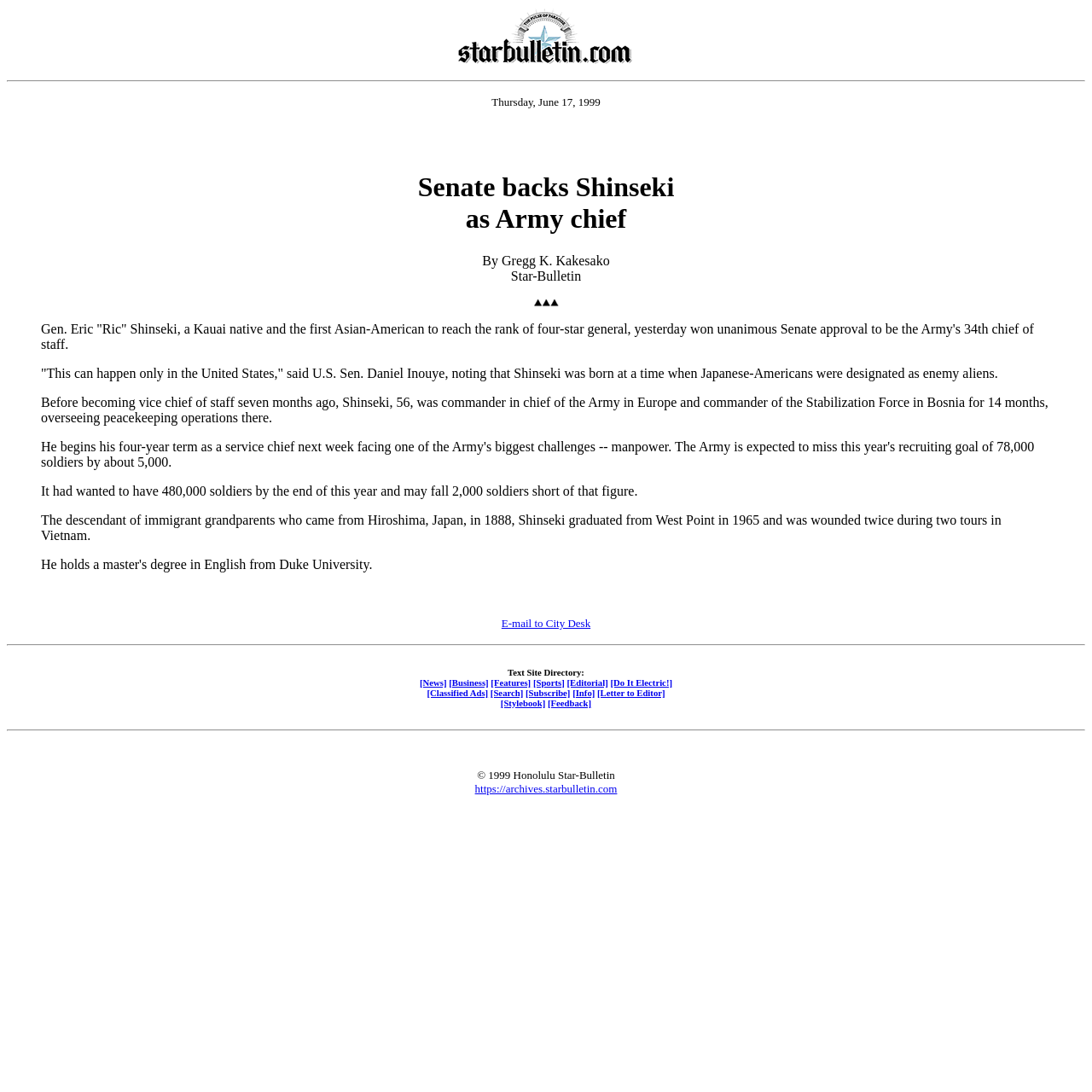Identify the bounding box of the UI element described as follows: "[Classified Ads]". Provide the coordinates as four float numbers in the range of 0 to 1 [left, top, right, bottom].

[0.391, 0.63, 0.447, 0.639]